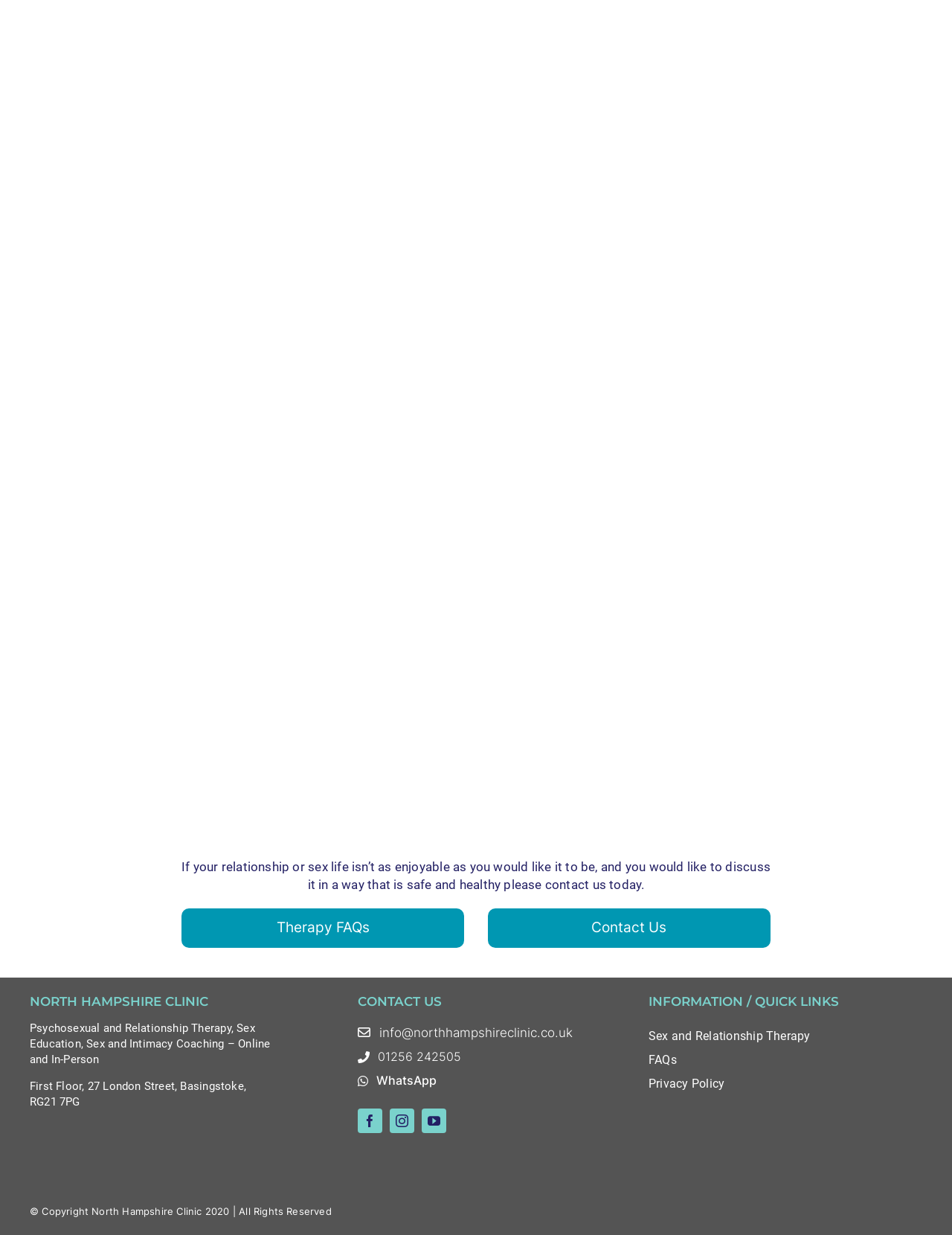What social media platforms does the clinic have?
Using the visual information, reply with a single word or short phrase.

Facebook, Instagram, YouTube